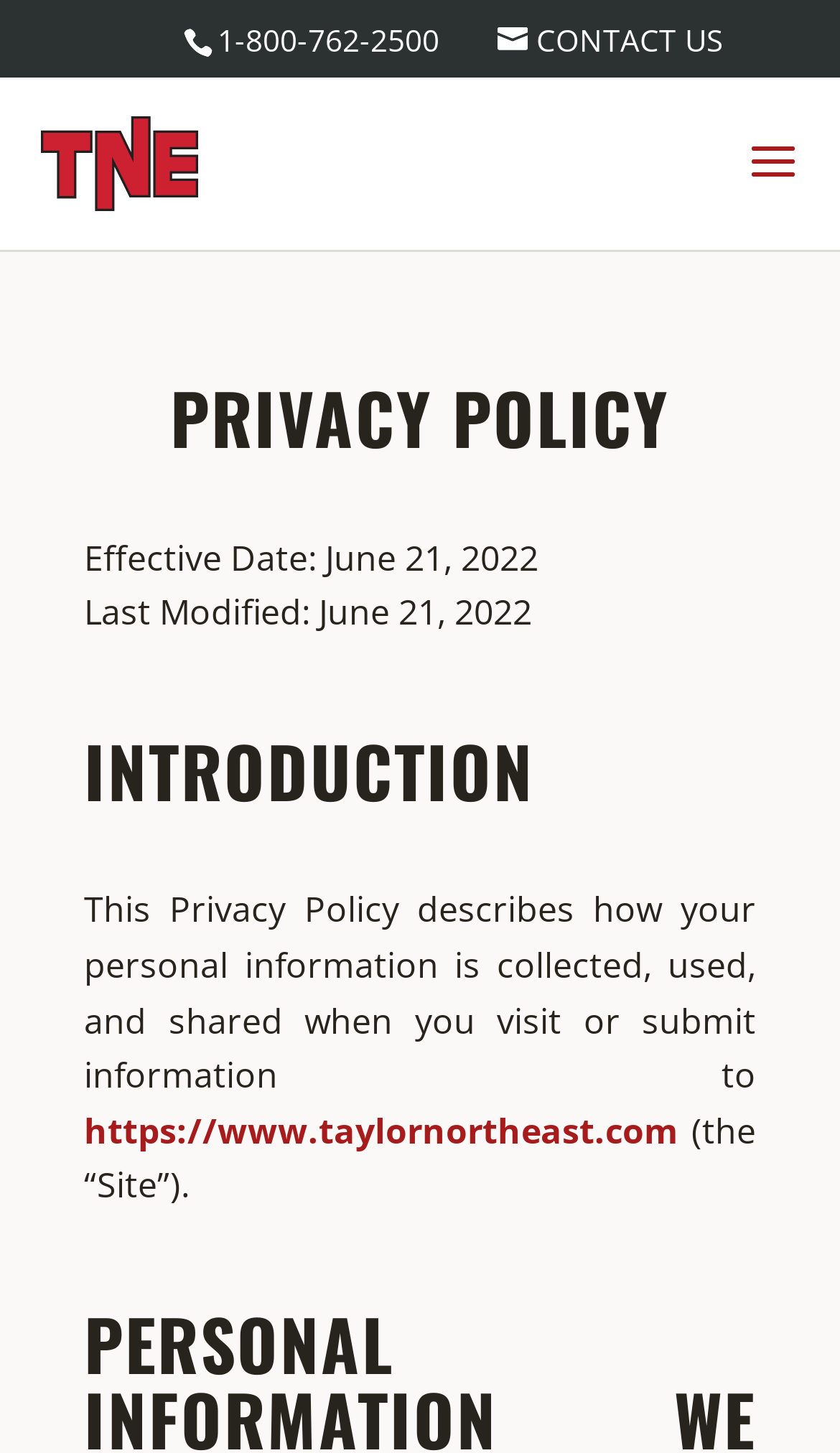What is the purpose of the webpage?
From the image, respond with a single word or phrase.

To explain the privacy policy